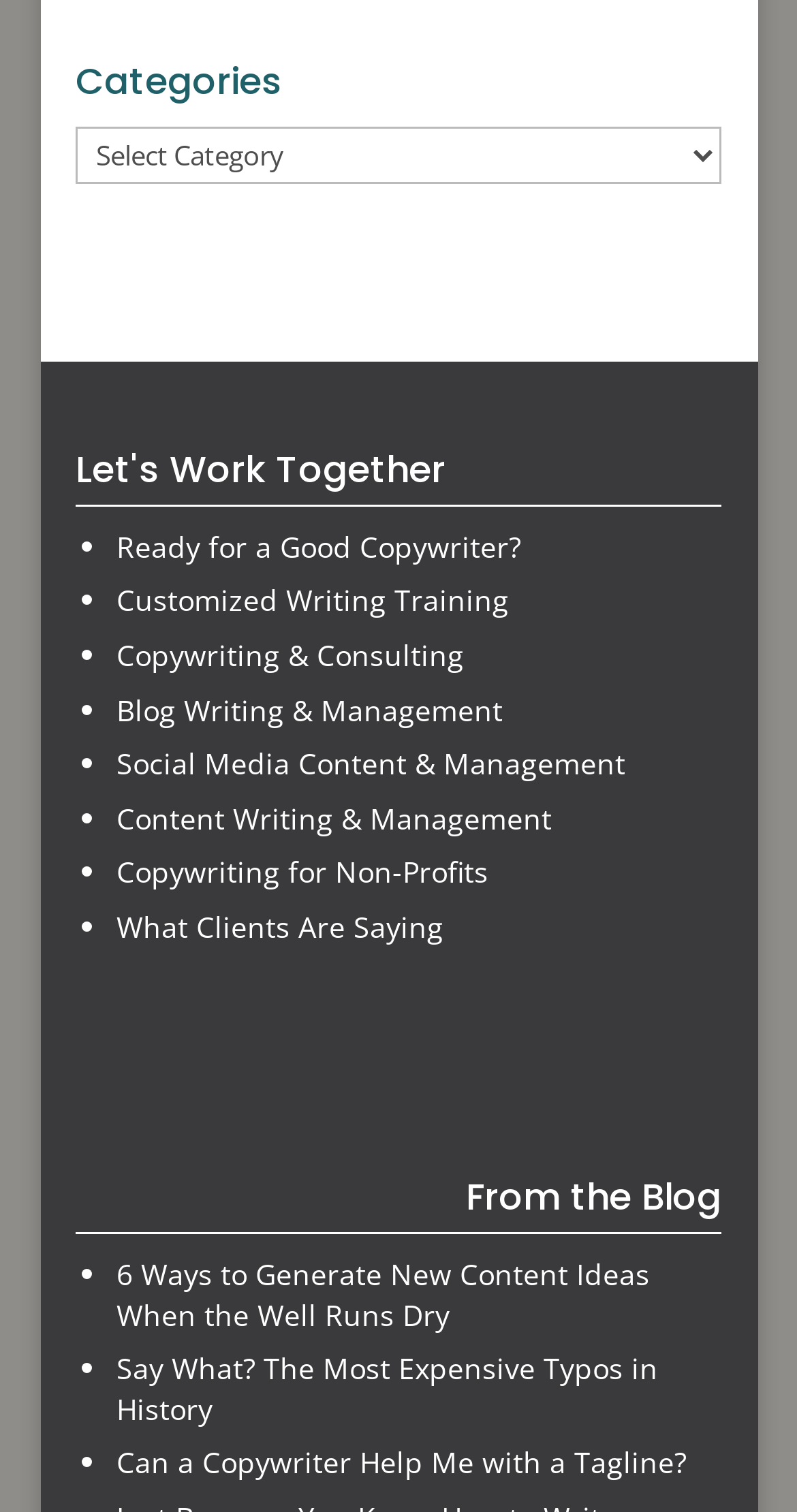Please use the details from the image to answer the following question comprehensively:
What is the title of the second section?

I found that the second section has a heading element with the text 'From the Blog', located at coordinates [0.095, 0.774, 0.905, 0.816].